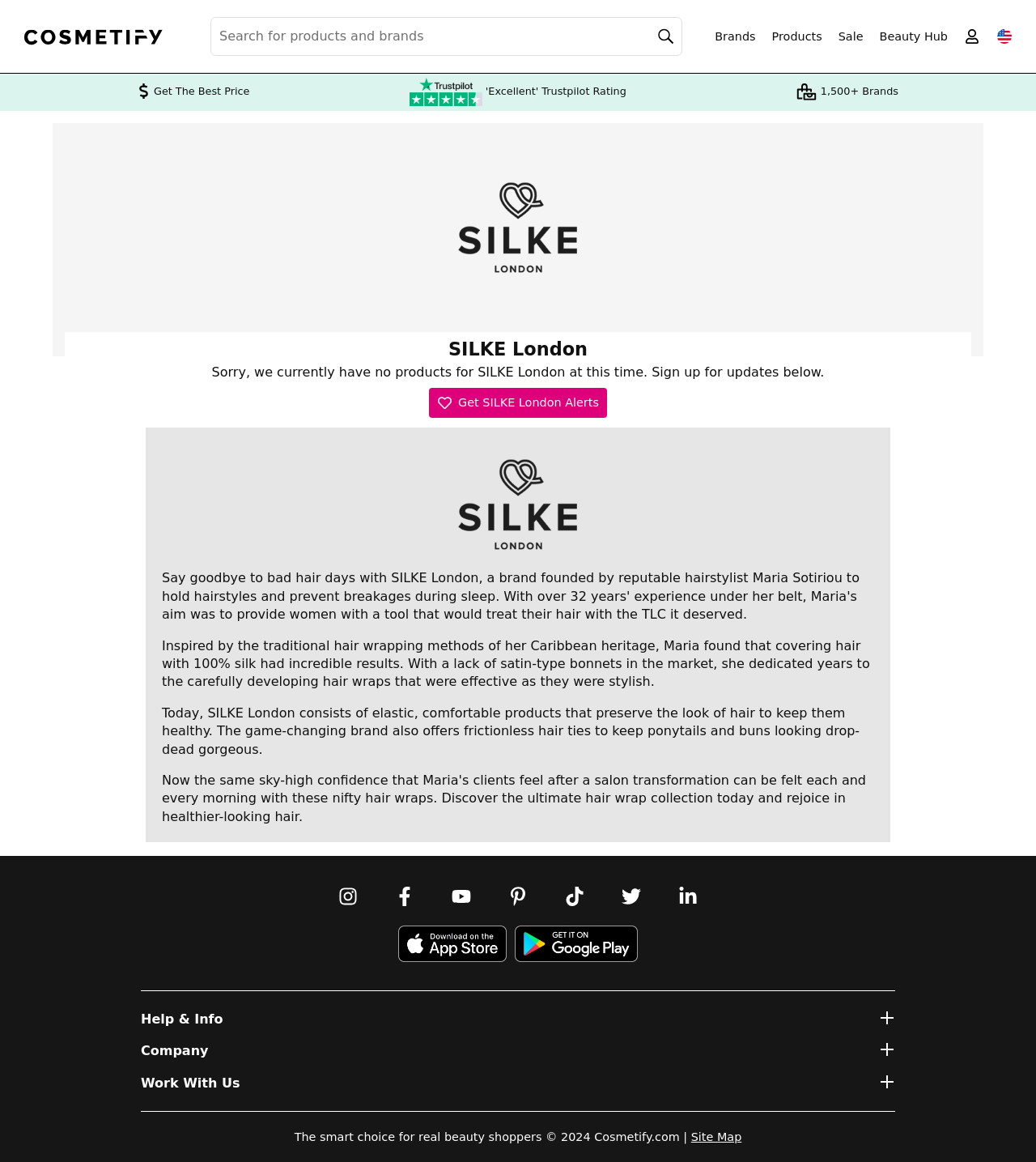How many brands are available on this website?
Refer to the image and give a detailed response to the question.

The webpage has a static text '1,500+ Brands', indicating that there are more than 1,500 brands available on this website.